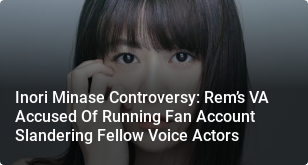Offer a detailed explanation of the image's components.

The image features a headline that highlights a controversy surrounding Inori Minase, who is known for her role as Rem in the popular anime series "Re:Zero - Starting Life in Another World." The bold text reads: "Inori Minase Controversy: Rem’s VA Accused Of Running Fan Account Slandering Fellow Voice Actors." This suggests that Minase is facing scrutiny over allegations that she operated a fan account that has been accused of making negative comments about other voice actors. The background appears to be a soft-focus image of a young woman, likely reflecting Minase herself, which adds a personal touch to the news piece. The overall aesthetic combines elements of drama and current events in the world of anime and voice acting.